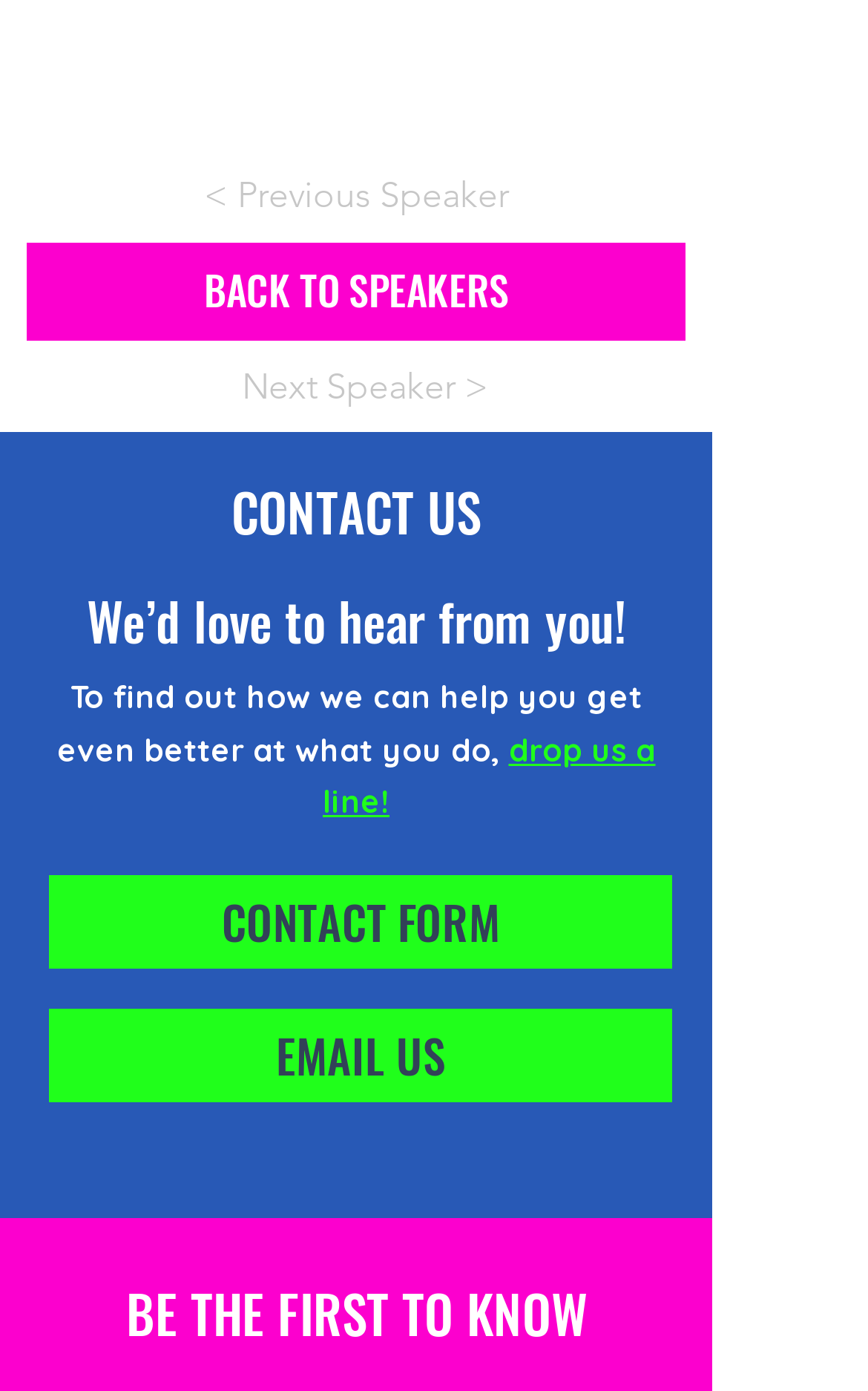Please find the bounding box coordinates (top-left x, top-left y, bottom-right x, bottom-right y) in the screenshot for the UI element described as follows: aria-label="LinkedIn"

[0.287, 0.825, 0.344, 0.86]